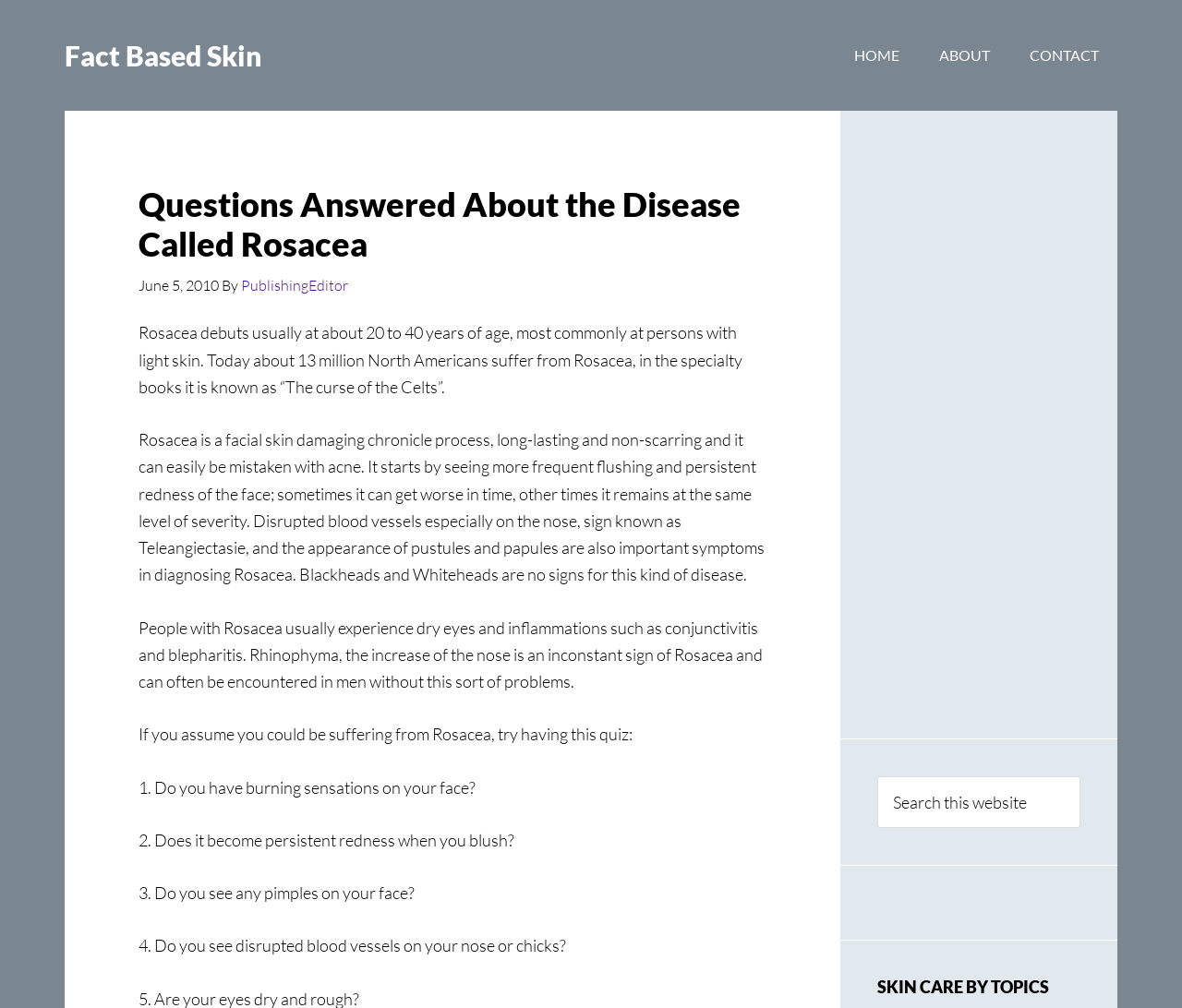At what age does Rosacea usually debut?
Using the picture, provide a one-word or short phrase answer.

20 to 40 years